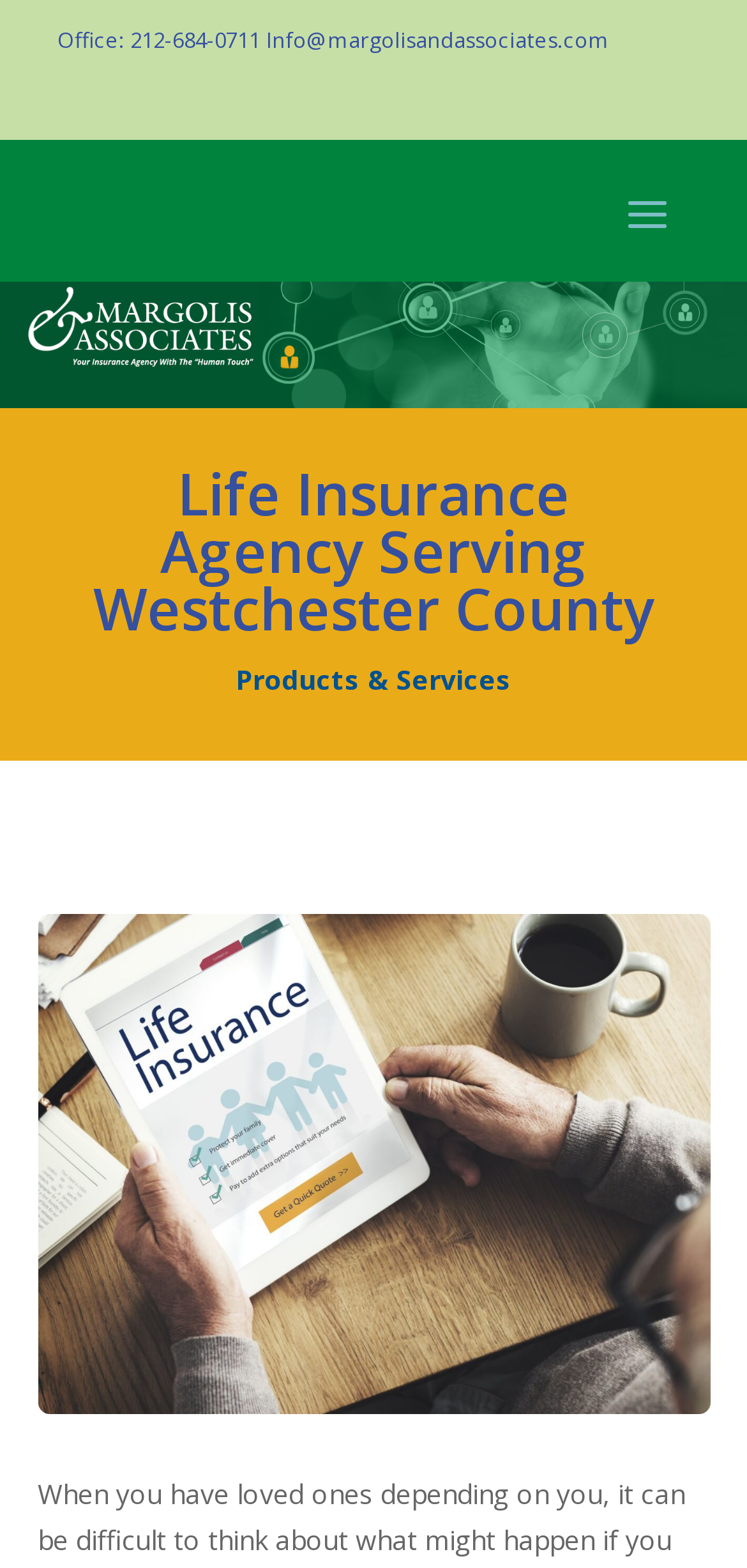What is the region served by the company?
Can you provide a detailed and comprehensive answer to the question?

I inferred the region served by the company by looking at the heading element 'Life Insurance Agency Serving Westchester County' and the meta description which mentions Westchester, NY.